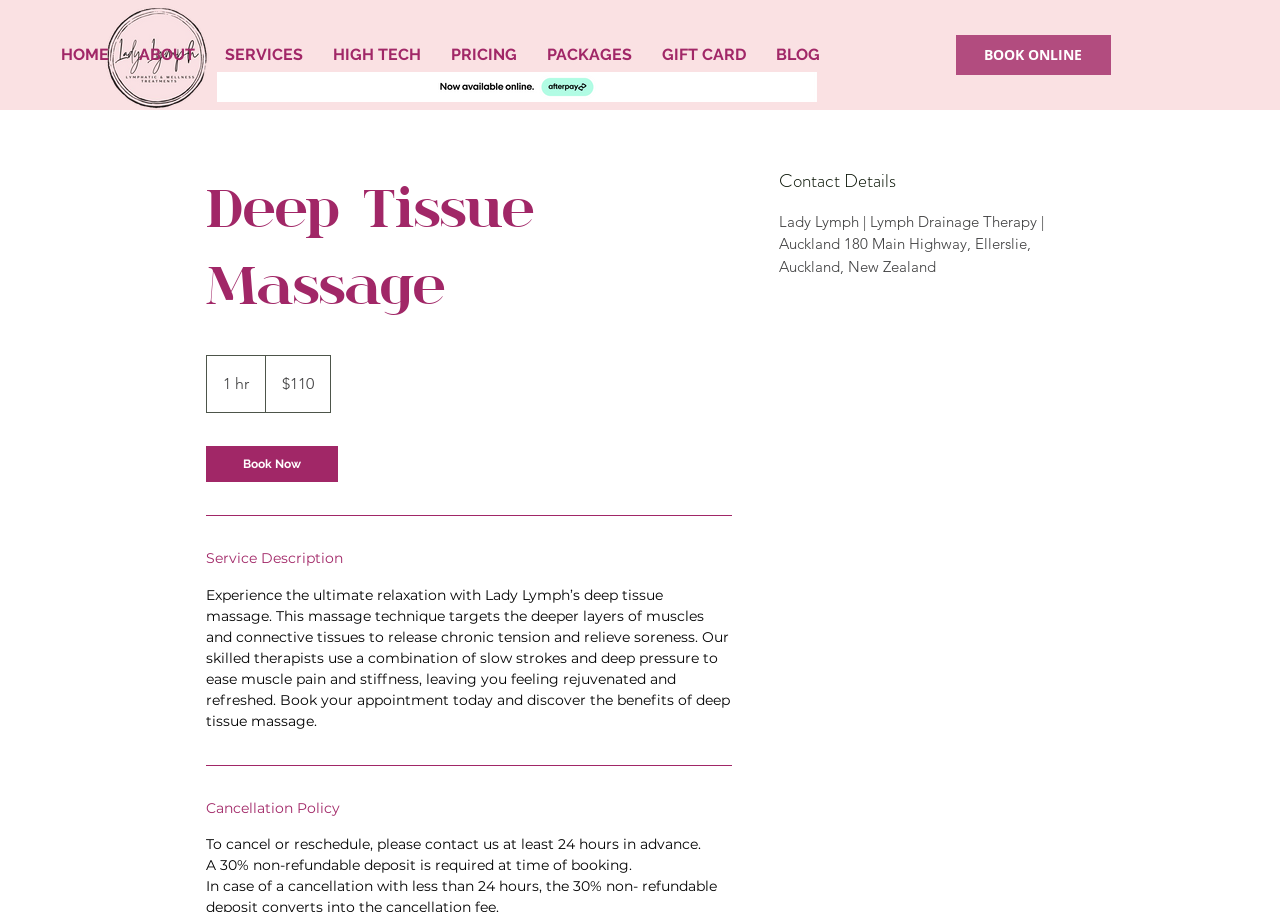Please identify the bounding box coordinates of the element's region that I should click in order to complete the following instruction: "Read the Service Description". The bounding box coordinates consist of four float numbers between 0 and 1, i.e., [left, top, right, bottom].

[0.161, 0.602, 0.572, 0.623]